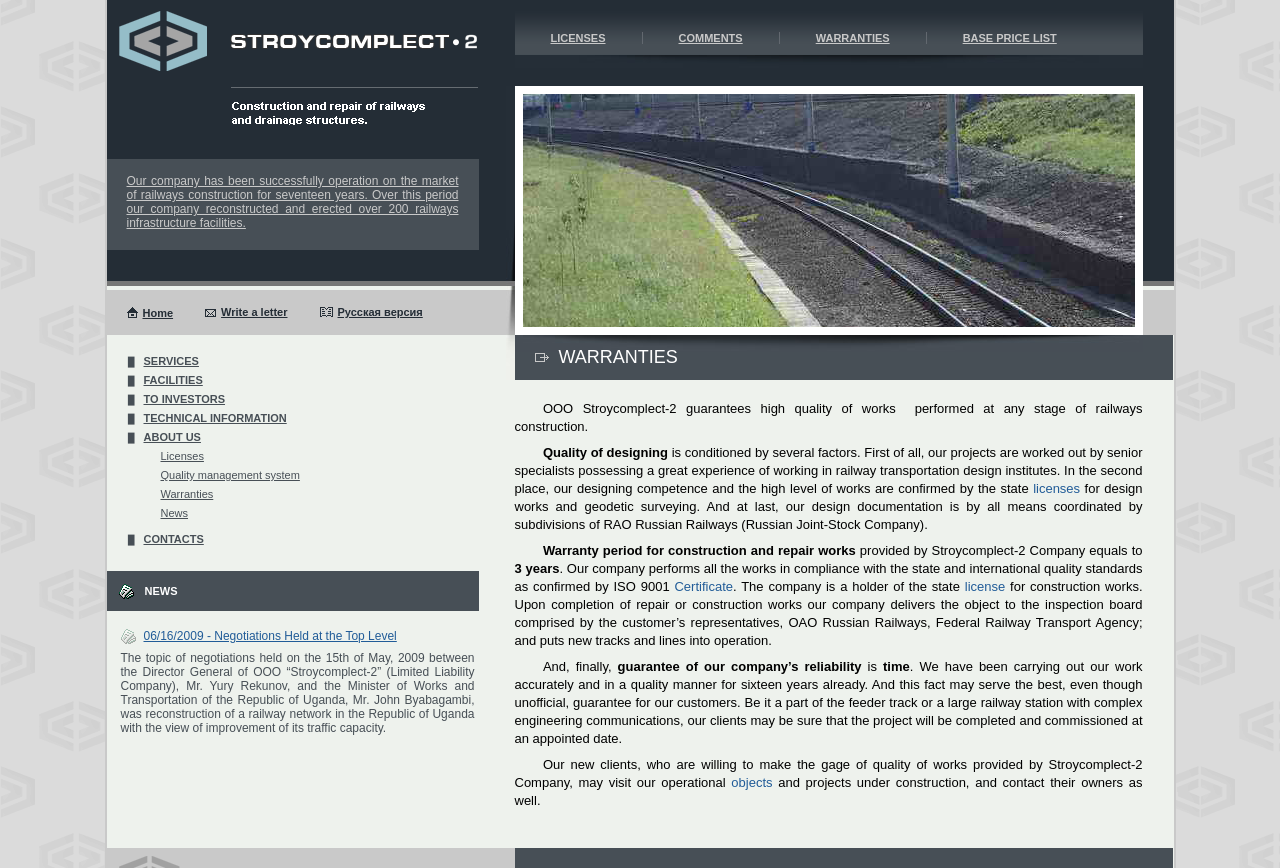What is the warranty period for construction and repair works?
Look at the image and answer with only one word or phrase.

3 years